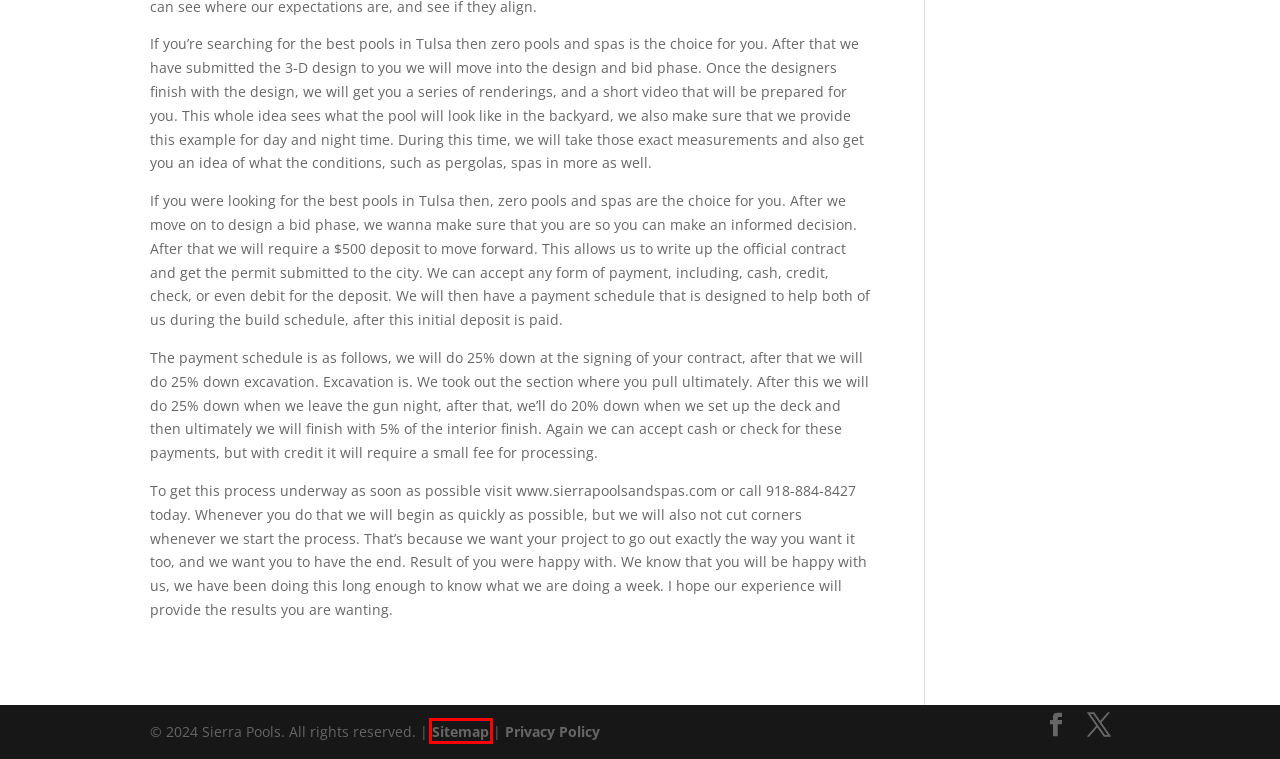Given a screenshot of a webpage with a red bounding box around a UI element, please identify the most appropriate webpage description that matches the new webpage after you click on the element. Here are the candidates:
A. Privacy Policy - Sierra Pools
B. Sitemap | Sierra Pool And Spas | Tulsa Pool Installation
C. Testimonials | Tulsa Pools | Pools Tulsa | Tulsa Pool Installation
D. Tulsa Pools | Pools Tulsa | Tulsa Pool Installation | Sierra Pools
E. Contact | Tulsa Pools | Pools Tulsa | Tulsa Pool Installation
F. Our Story | Tulsa Pools | Pools Tulsa | Tulsa Pool Installation
G. Financing | Tulsa Pools | Pools Tulsa | Tulsa Pool Installation
H. Now Hiring - Sierra Pools

B